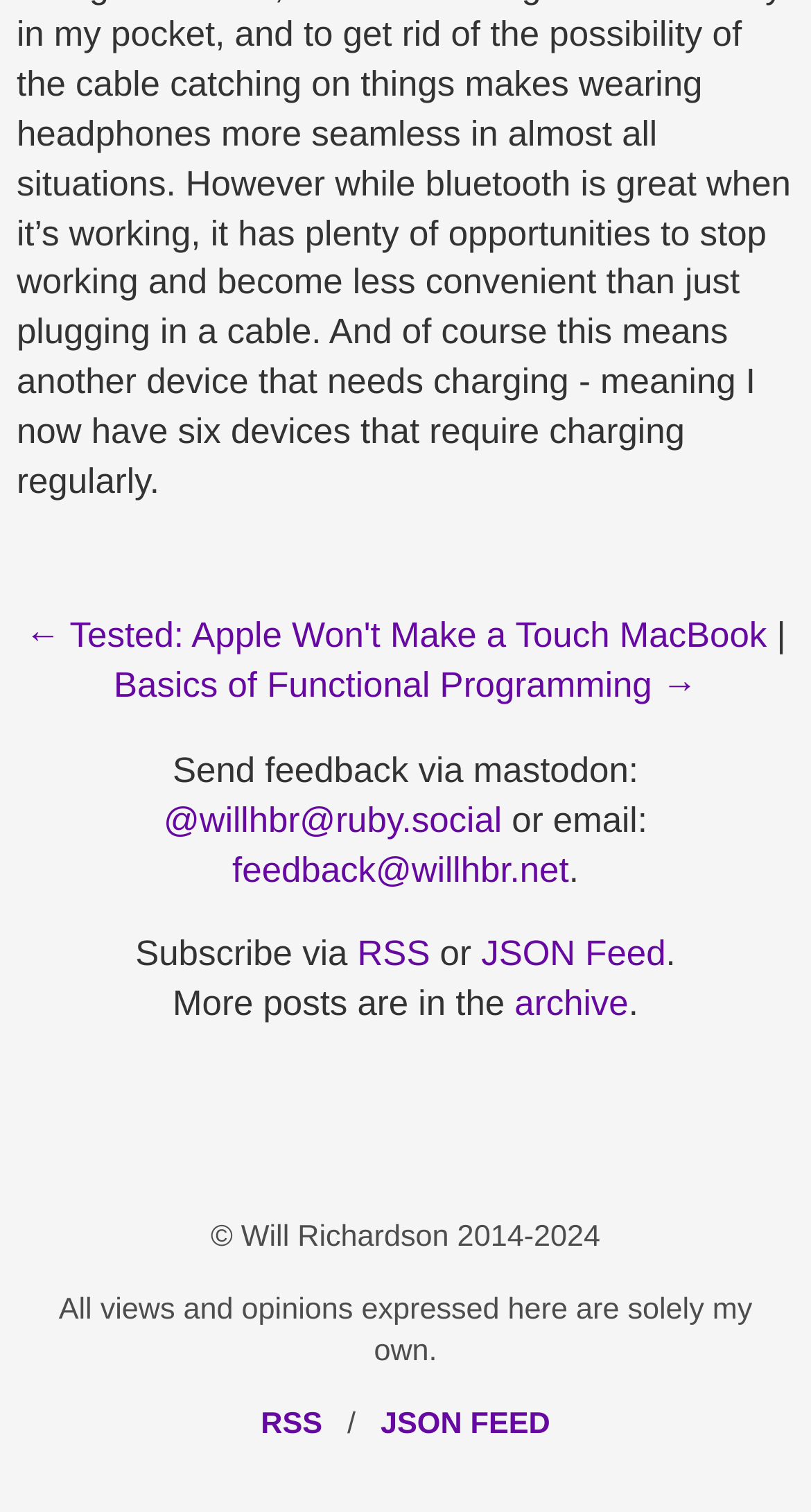What is the purpose of the 'Basics of Functional Programming' link?
Please provide a comprehensive answer based on the information in the image.

The 'Basics of Functional Programming' link is likely a navigation link to a related topic or a previous/next post, as it is placed next to the '← Tested: Apple Won't Make a Touch MacBook' link, which suggests that it is a navigation link.